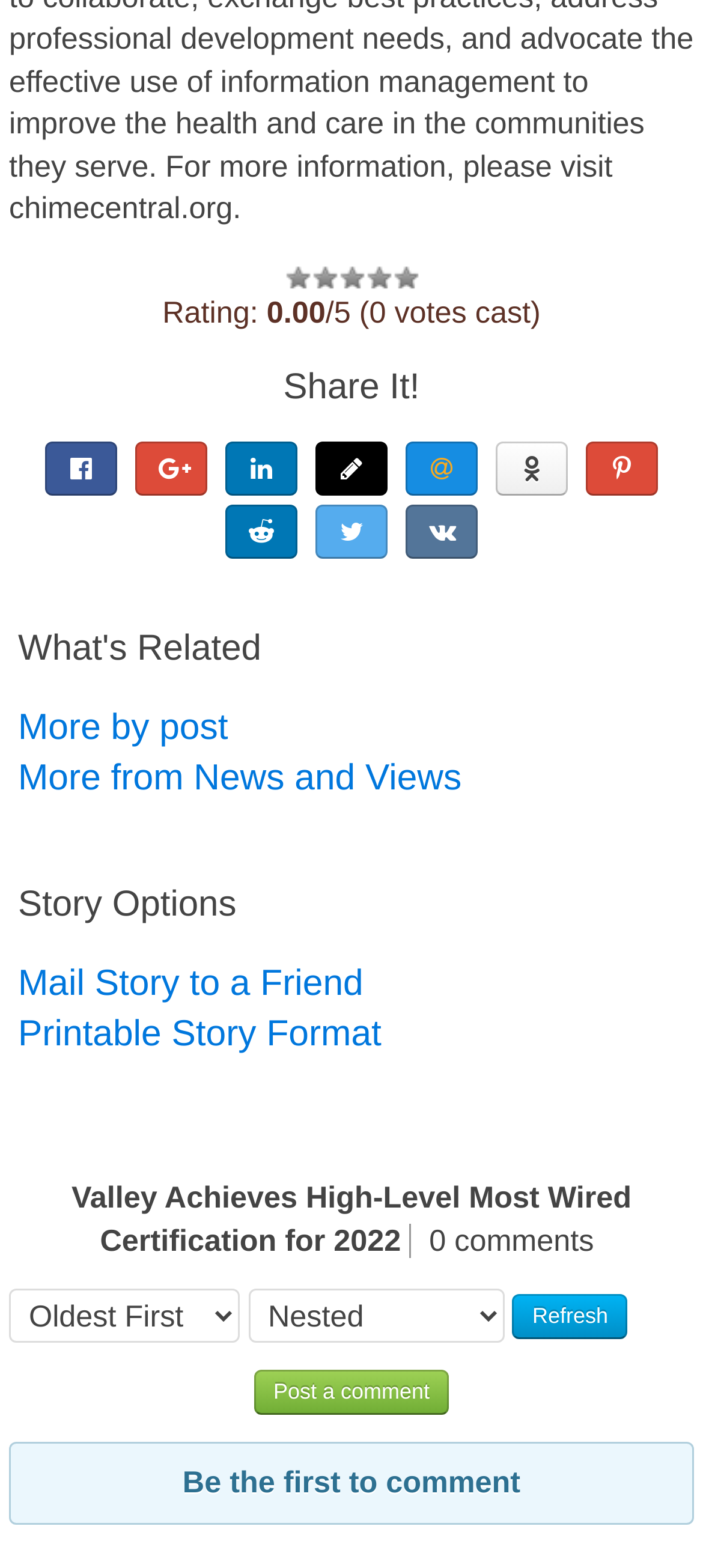Locate the bounding box of the UI element described in the following text: "title="Twitter"".

[0.449, 0.322, 0.551, 0.357]